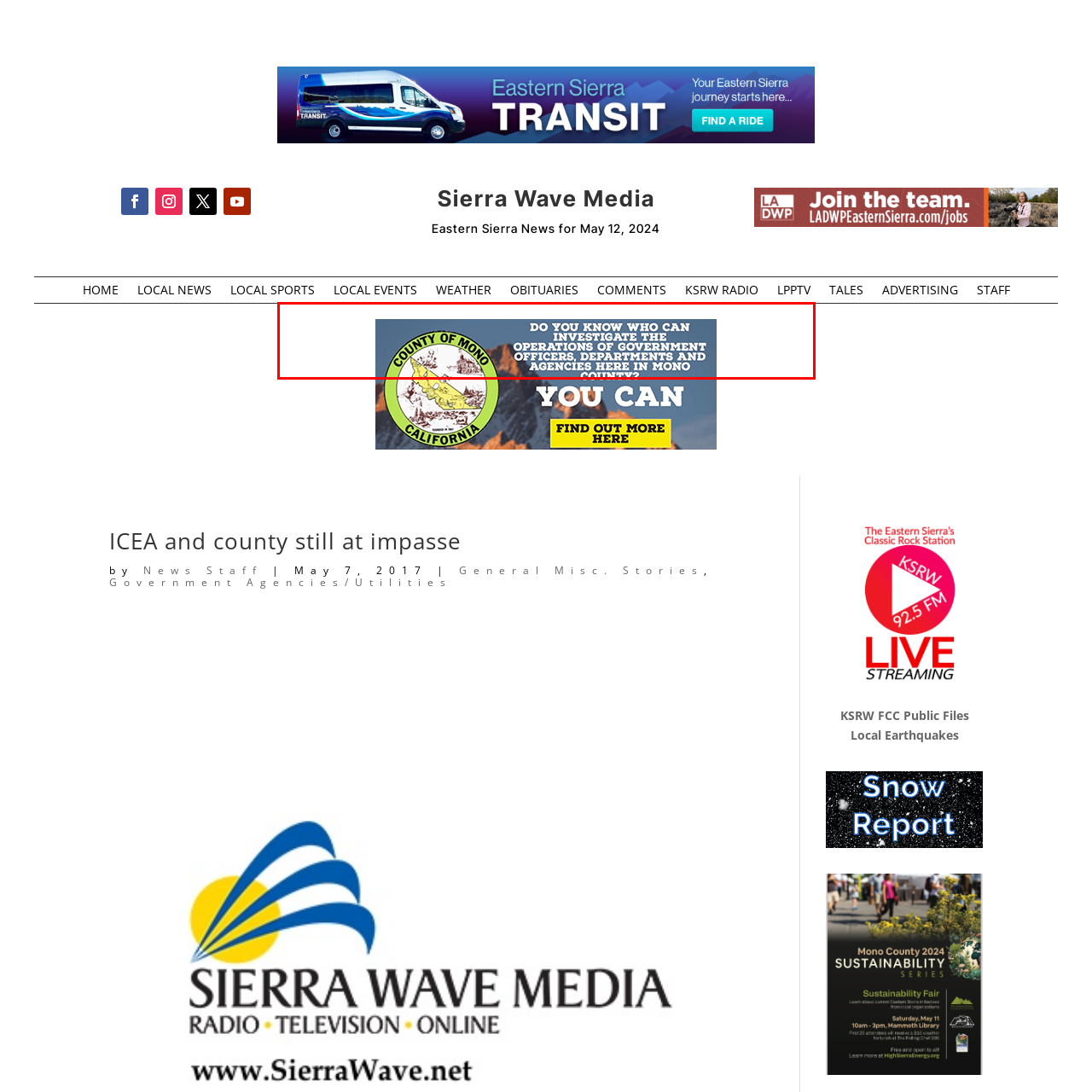Provide a comprehensive description of the image contained within the red rectangle.

The image features a bold and engaging question asking, "Do you know who can investigate the operations of government officers, departments, and agencies here in Mono County?" This text is presented in a striking font against a blue background, which captures the viewer’s attention. At the top left corner, there is a circular emblem or seal that reads "COUNTY OF MONO," likely indicating the official recognition of the county. The seal may include imagery representative of Mono County, enhancing its local significance. This visual composition aims to provoke curiosity about oversight and accountability within local government, making it relevant for residents of the area.